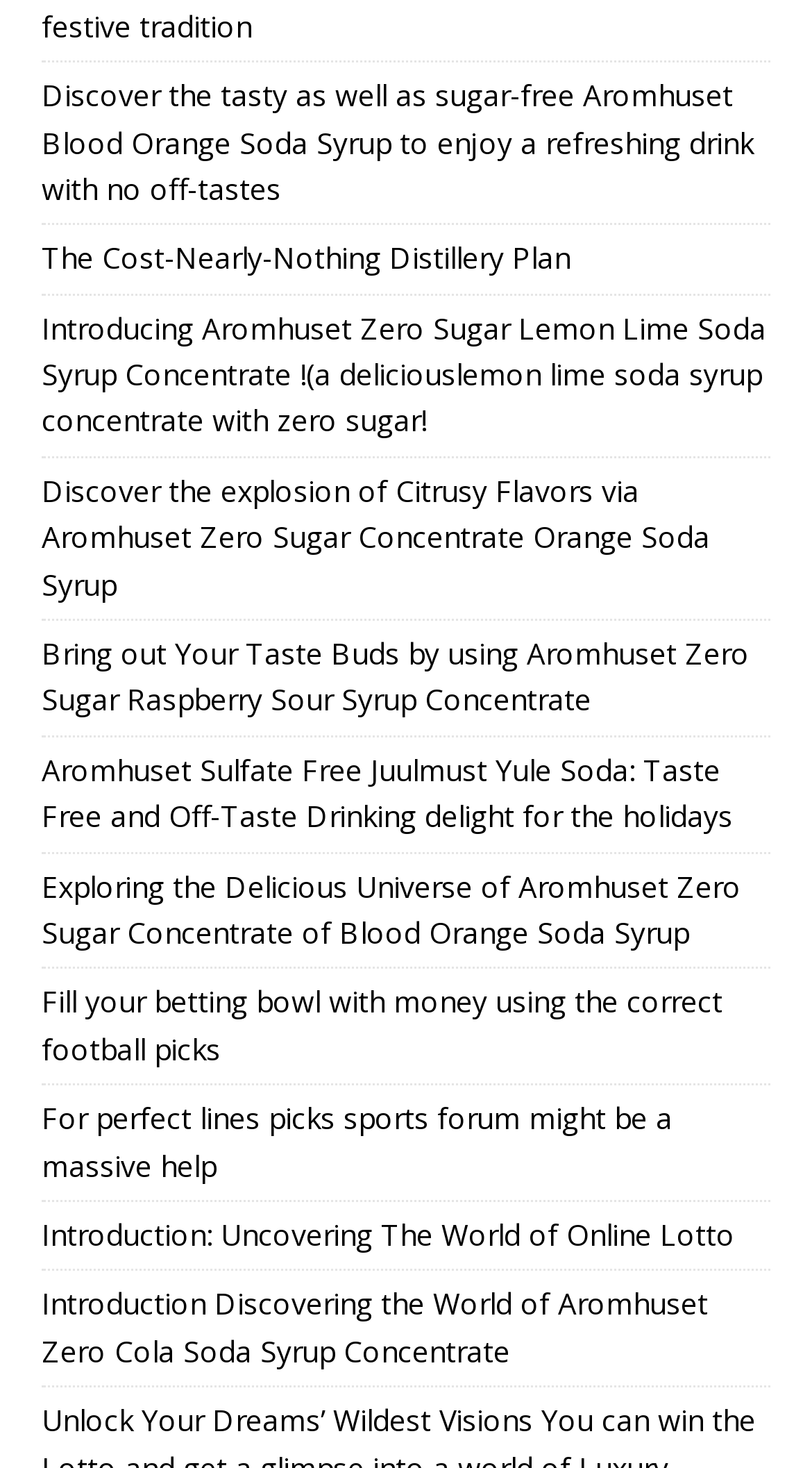Using the description: "The Cost-Nearly-Nothing Distillery Plan", determine the UI element's bounding box coordinates. Ensure the coordinates are in the format of four float numbers between 0 and 1, i.e., [left, top, right, bottom].

[0.051, 0.162, 0.703, 0.189]